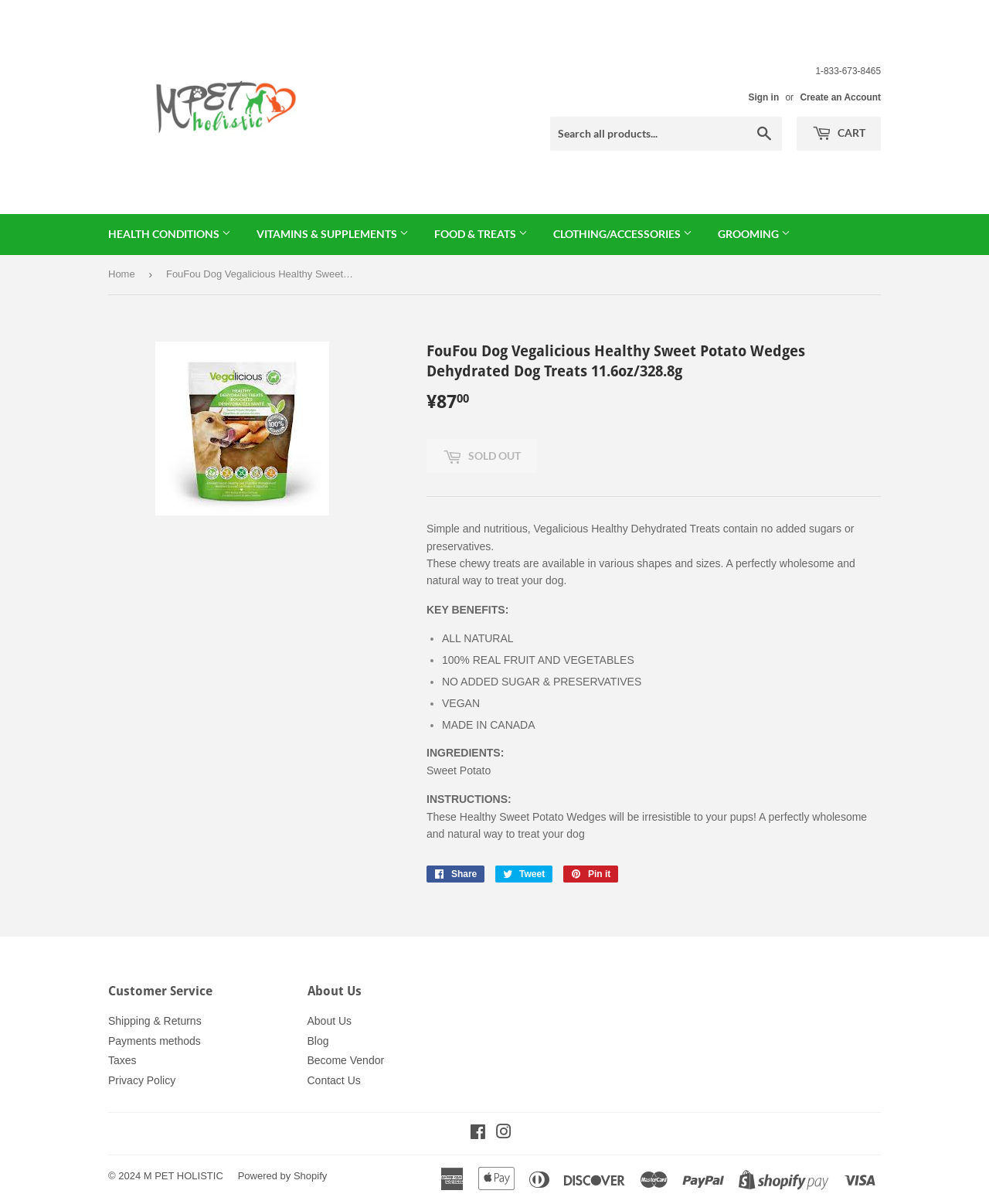Identify the bounding box coordinates of the section that should be clicked to achieve the task described: "Sign in".

[0.757, 0.076, 0.788, 0.085]